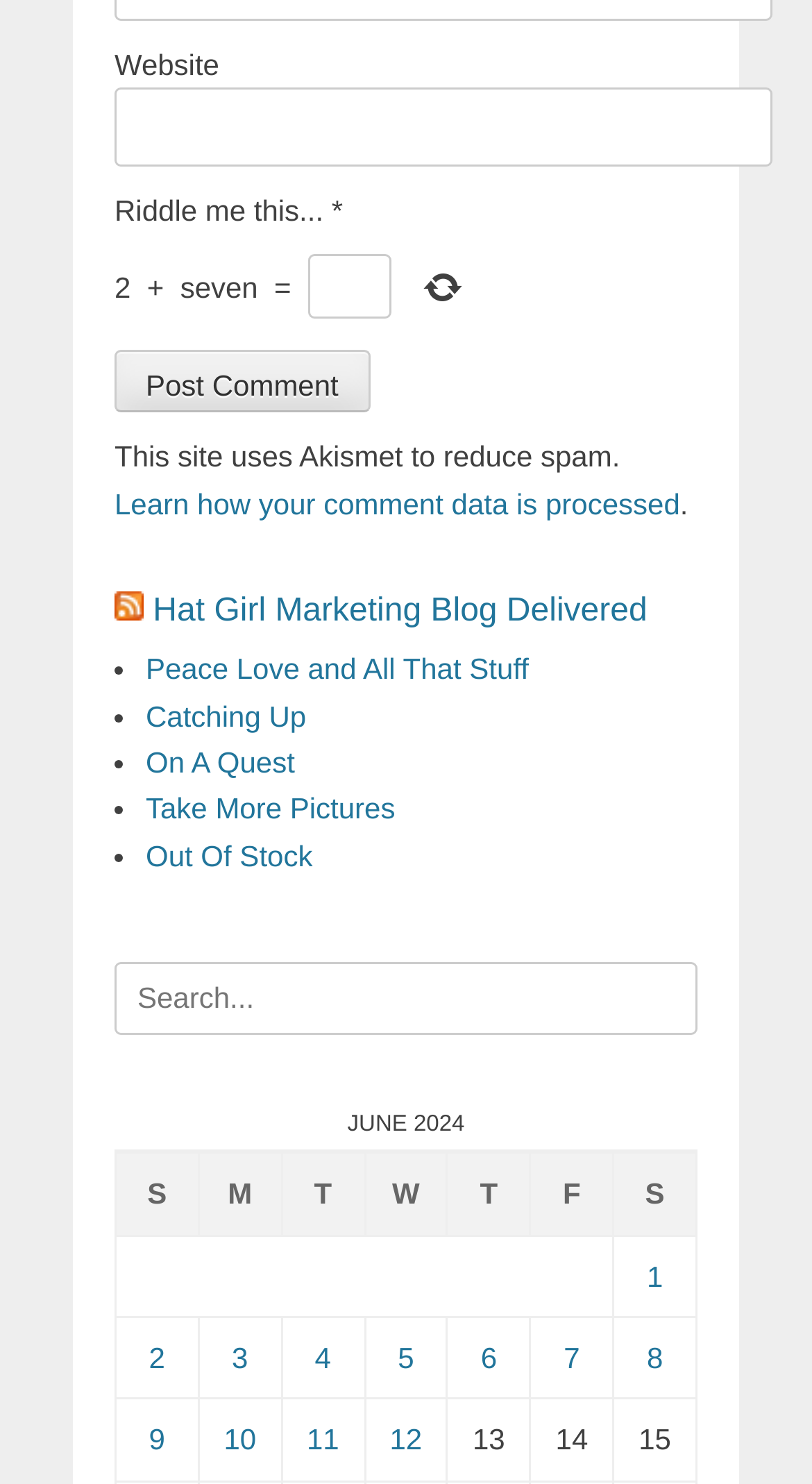Determine the bounding box coordinates for the HTML element mentioned in the following description: "Hat Girl Marketing Blog Delivered". The coordinates should be a list of four floats ranging from 0 to 1, represented as [left, top, right, bottom].

[0.188, 0.4, 0.797, 0.424]